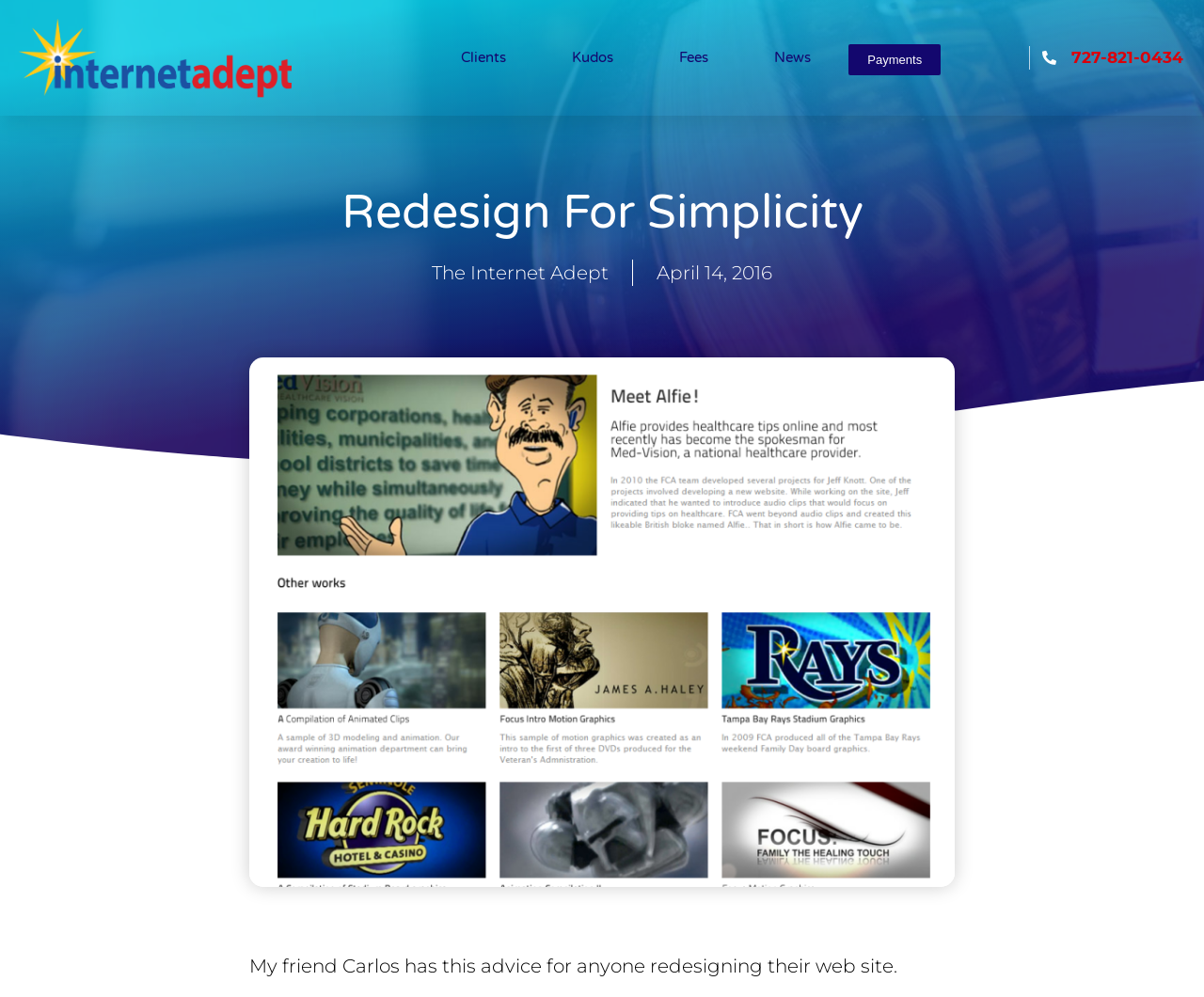What is the date of the latest article?
Based on the visual details in the image, please answer the question thoroughly.

I found the date of the latest article by looking at the time element which contains the static text 'April 14, 2016'.